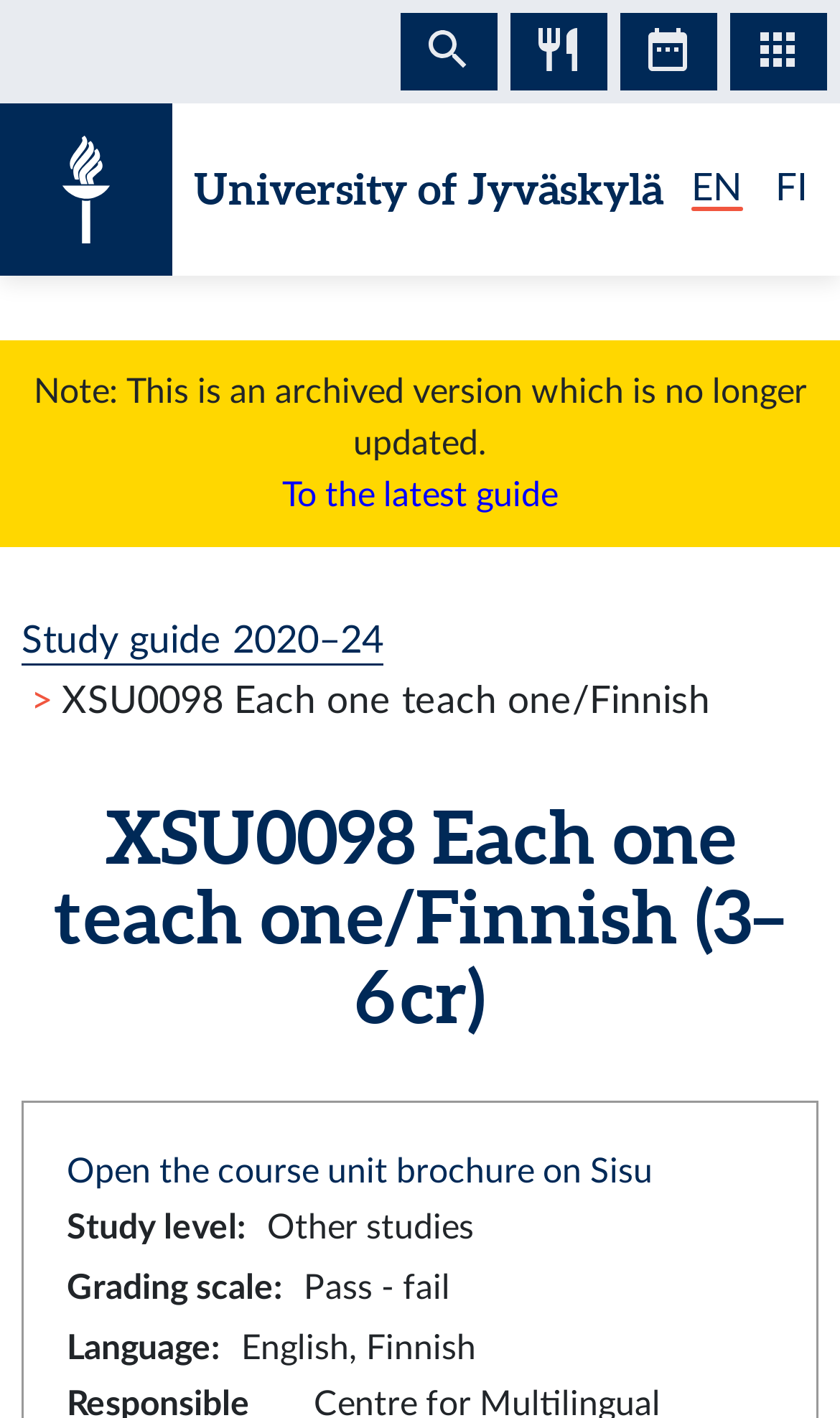Given the element description "To the latest guide", identify the bounding box of the corresponding UI element.

[0.336, 0.337, 0.664, 0.362]